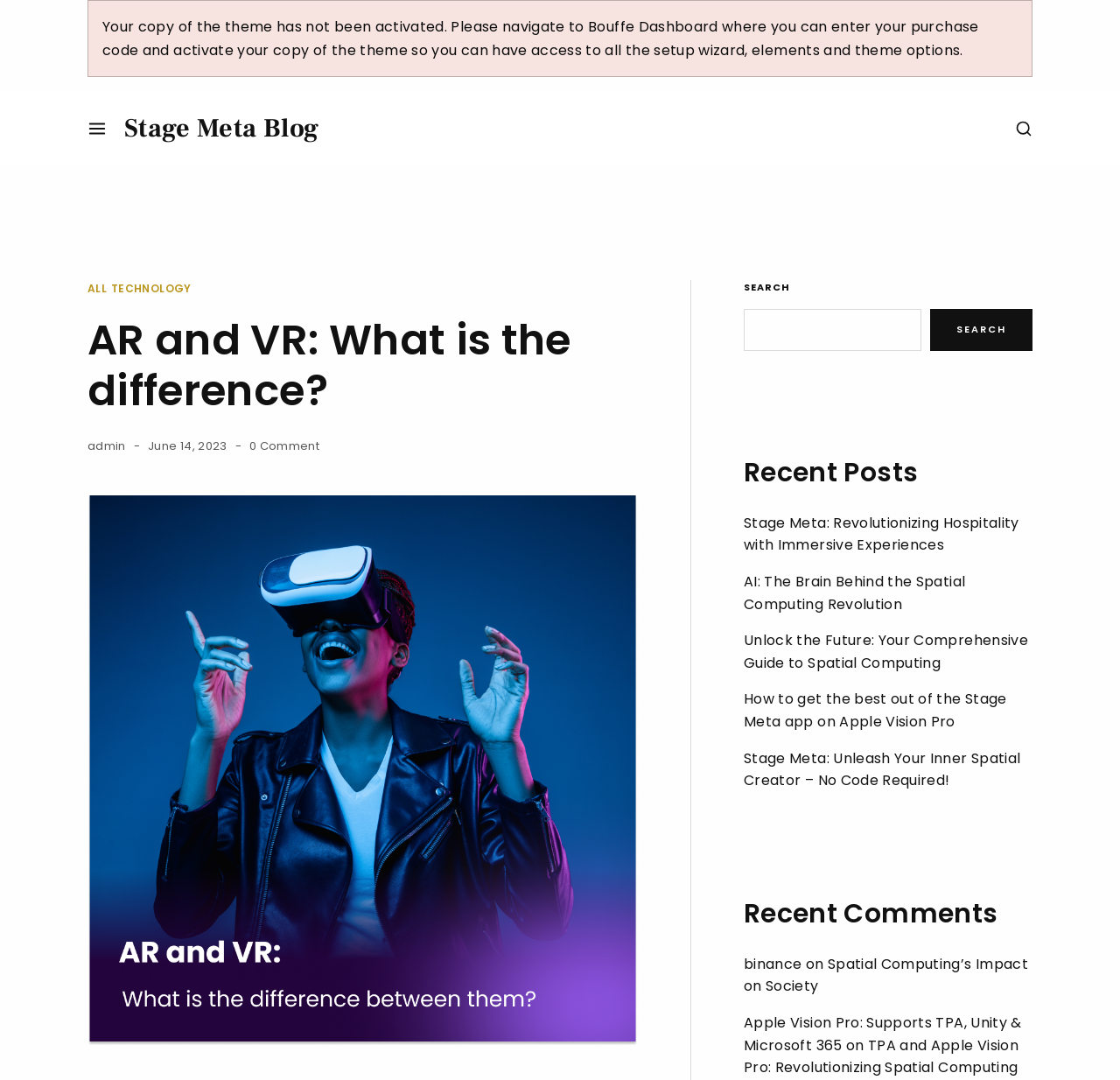Respond with a single word or short phrase to the following question: 
What is the category of the link 'TECHNOLOGY'?

Link category